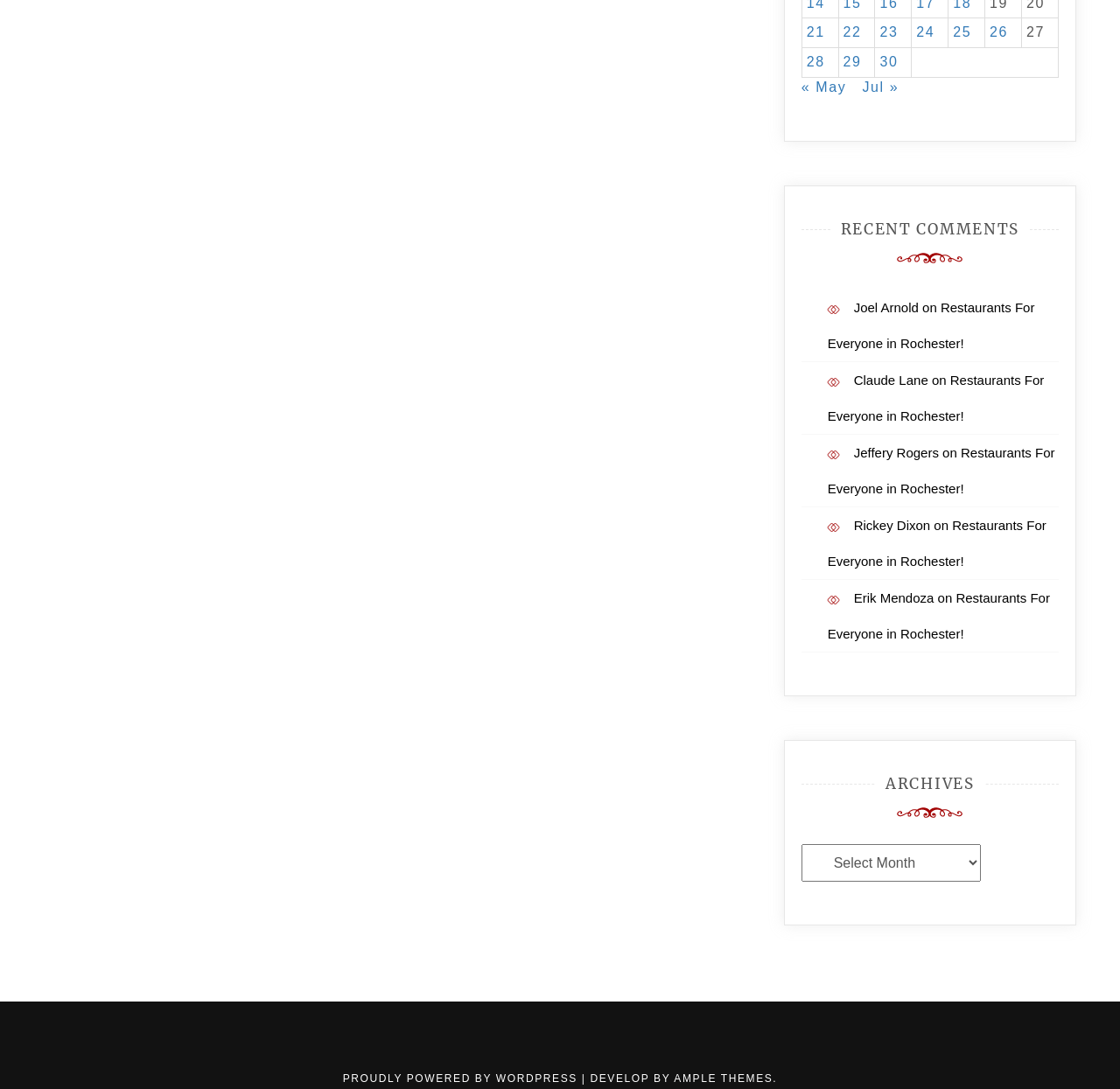Analyze the image and deliver a detailed answer to the question: What is the theme of the recent comments?

By examining the recent comments section, I found that all the comments are related to 'Restaurants For Everyone in Rochester!', which suggests that the theme of the recent comments is restaurants in Rochester.